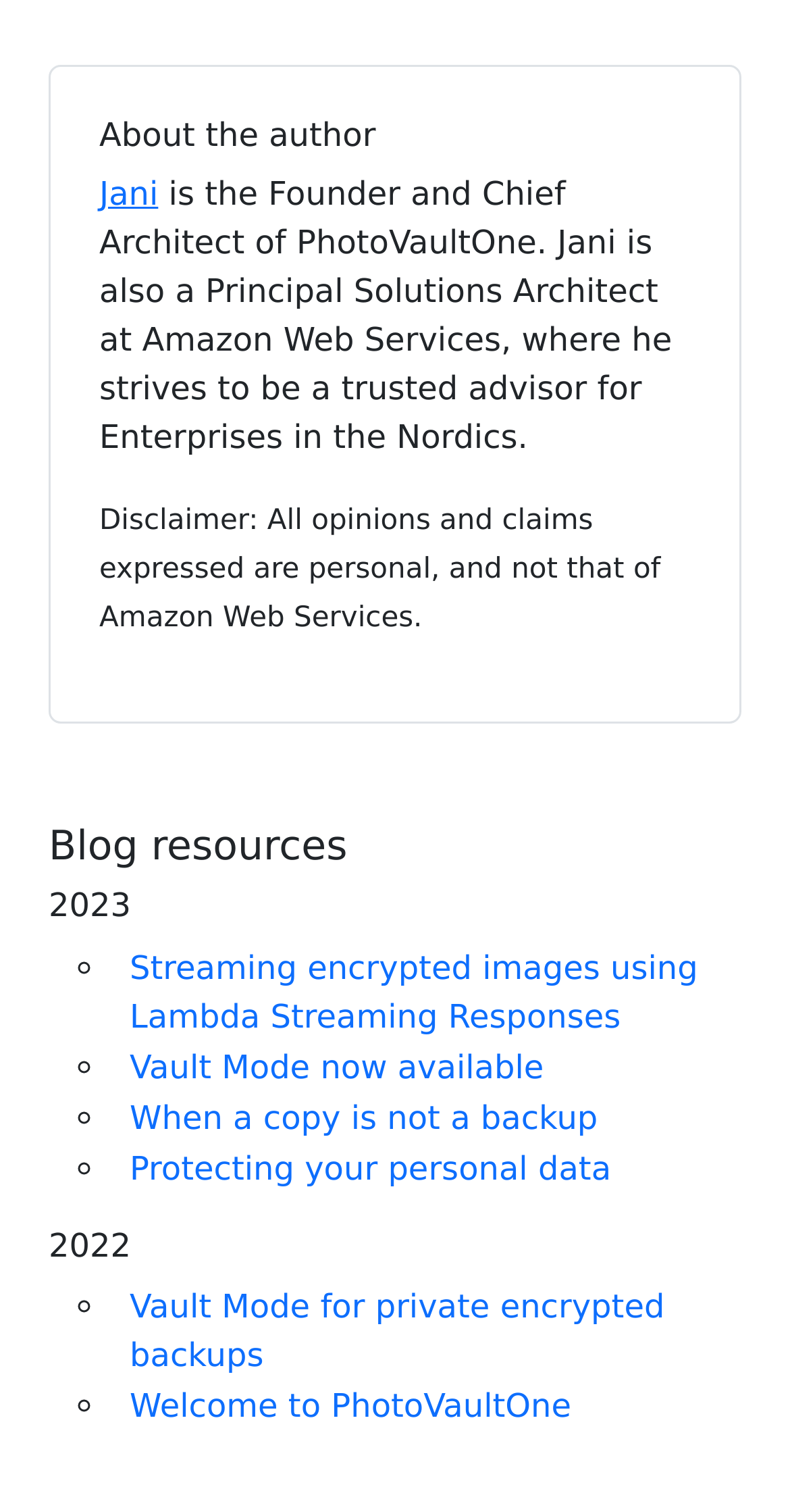What is the name of the founder of PhotoVaultOne?
Please provide a detailed answer to the question.

The name of the founder can be found in the link 'Jani' which is located below the heading 'About the author'.